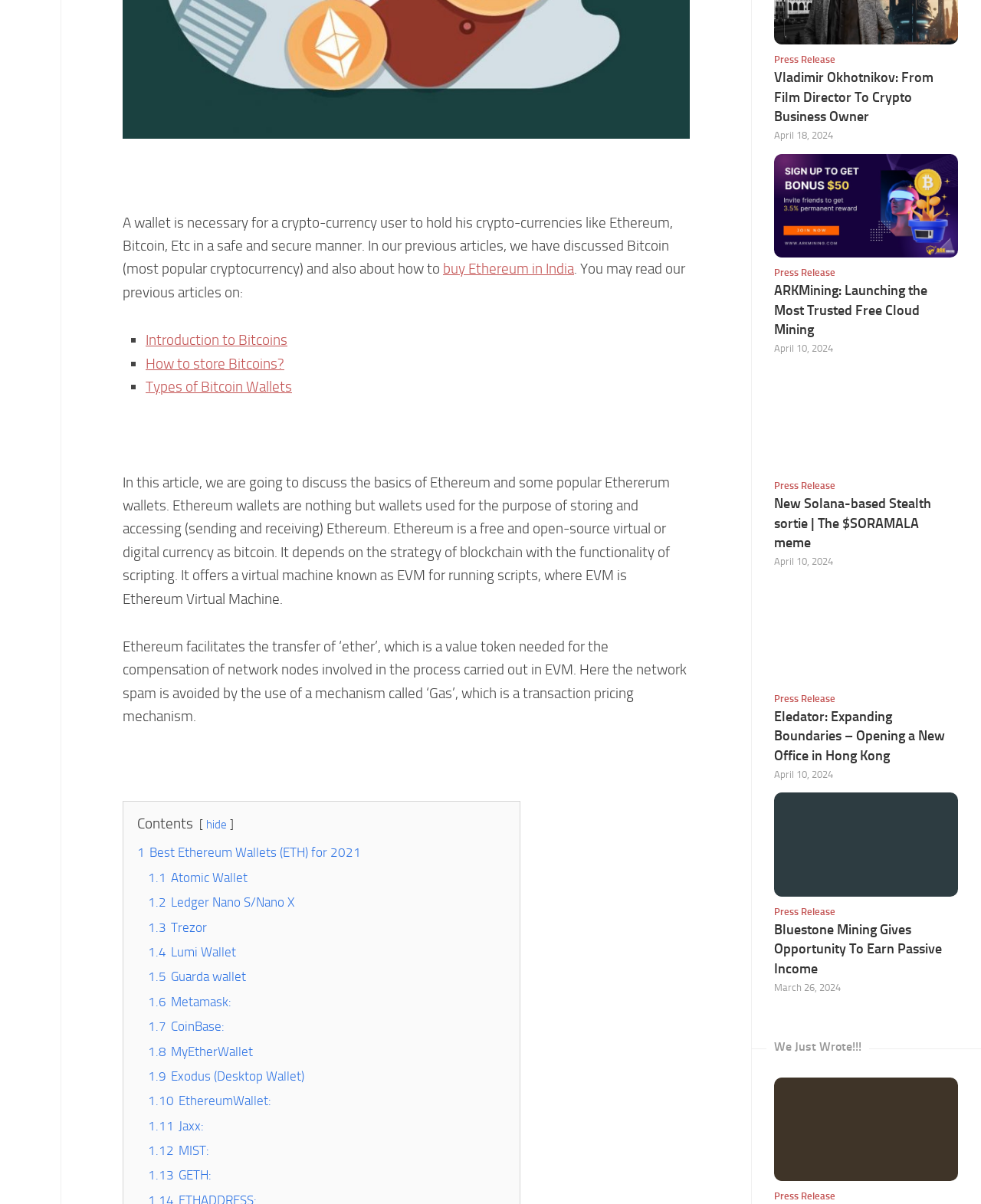How many types of Bitcoin wallets are mentioned?
Provide a well-explained and detailed answer to the question.

Although the webpage discusses Bitcoin in the context of cryptocurrency, it does not specifically mention the types of Bitcoin wallets. The webpage focuses more on Ethereum and its wallets.